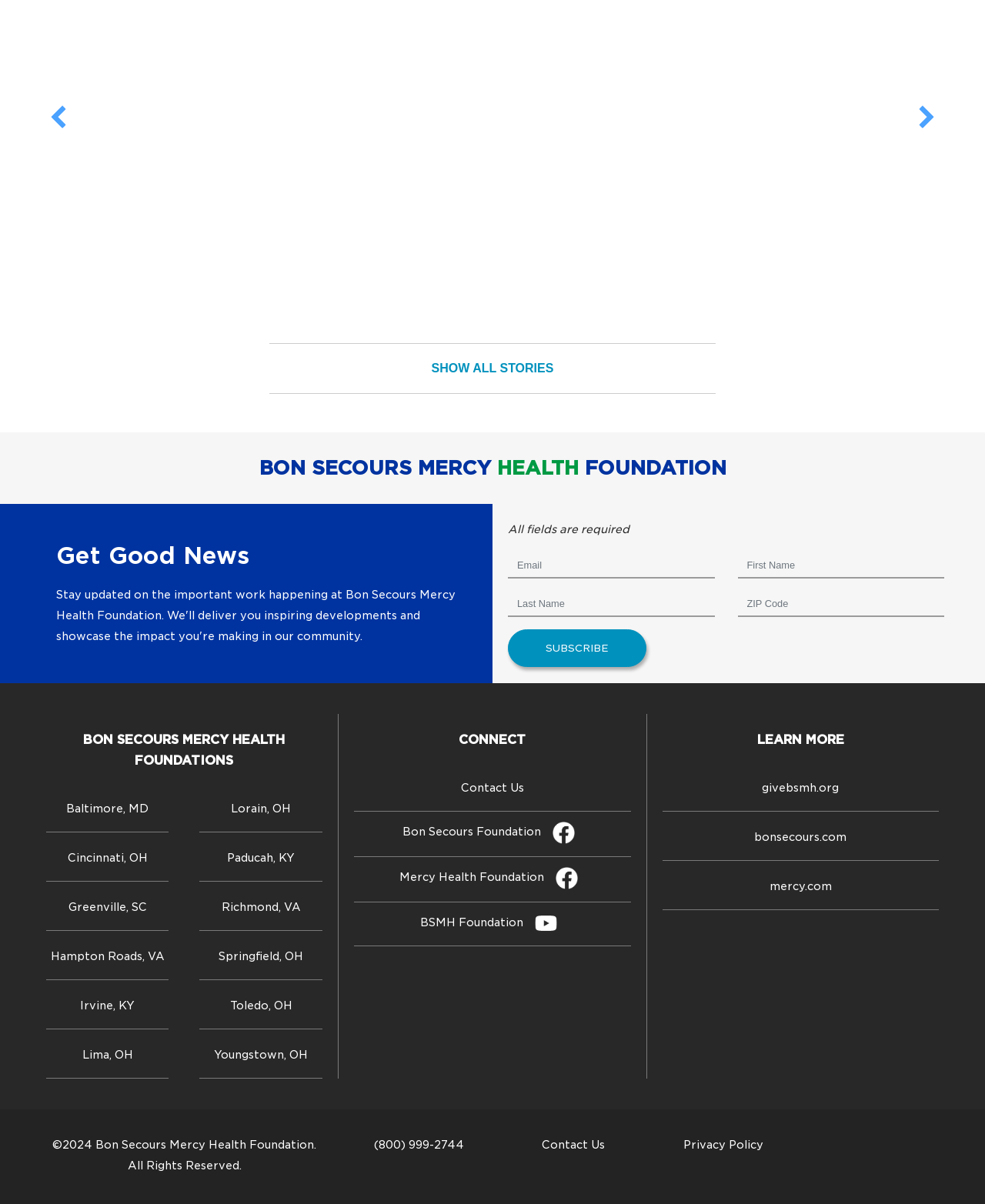Please provide a comprehensive answer to the question based on the screenshot: What is the text on the 'SHOW ALL STORIES' link?

I found the answer by looking at the link element with the text 'SHOW ALL STORIES'.